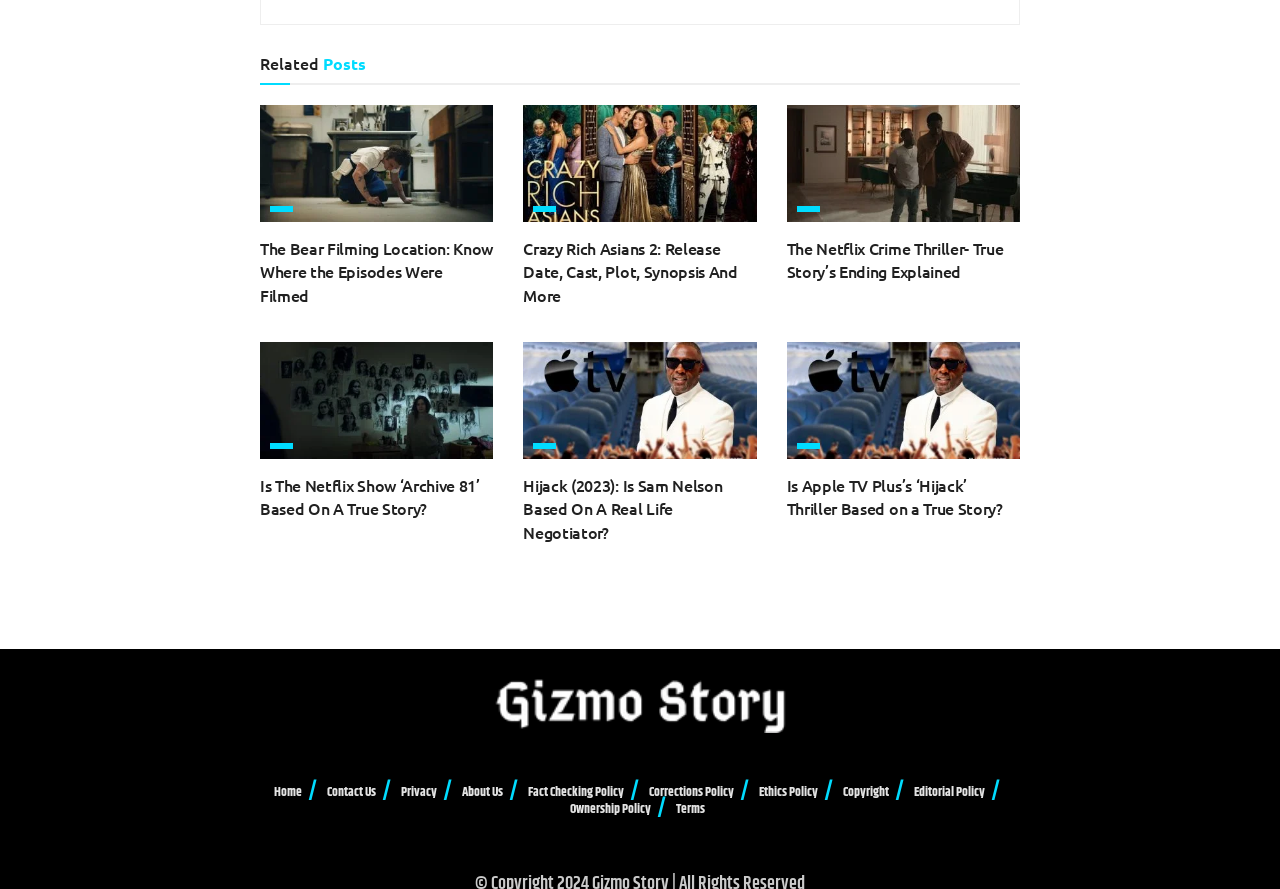Locate the bounding box coordinates of the item that should be clicked to fulfill the instruction: "Go to 'Home'".

[0.214, 0.88, 0.236, 0.902]